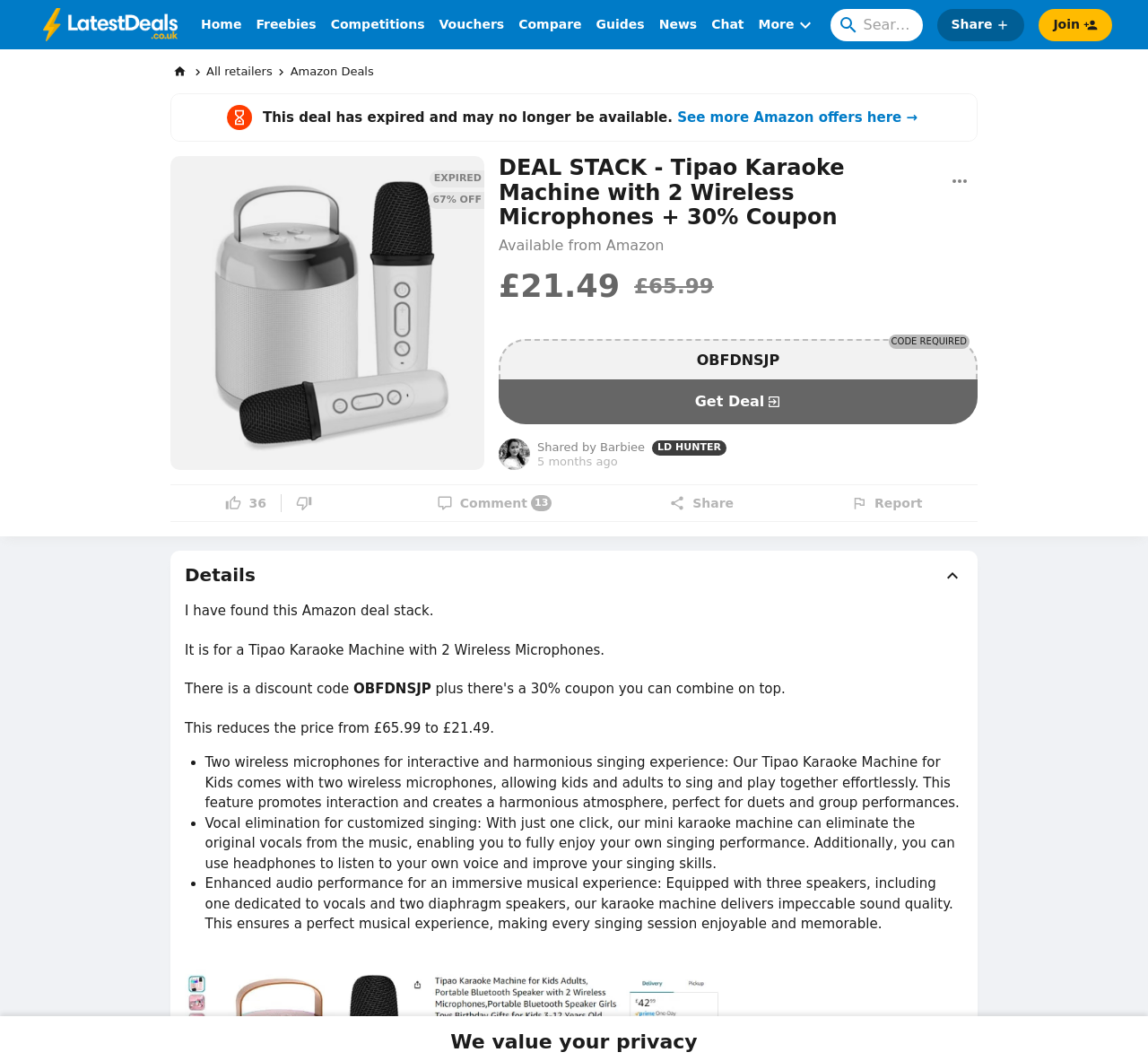Identify and provide the title of the webpage.

DEAL STACK - Tipao Karaoke Machine with 2 Wireless Microphones + 30% Coupon